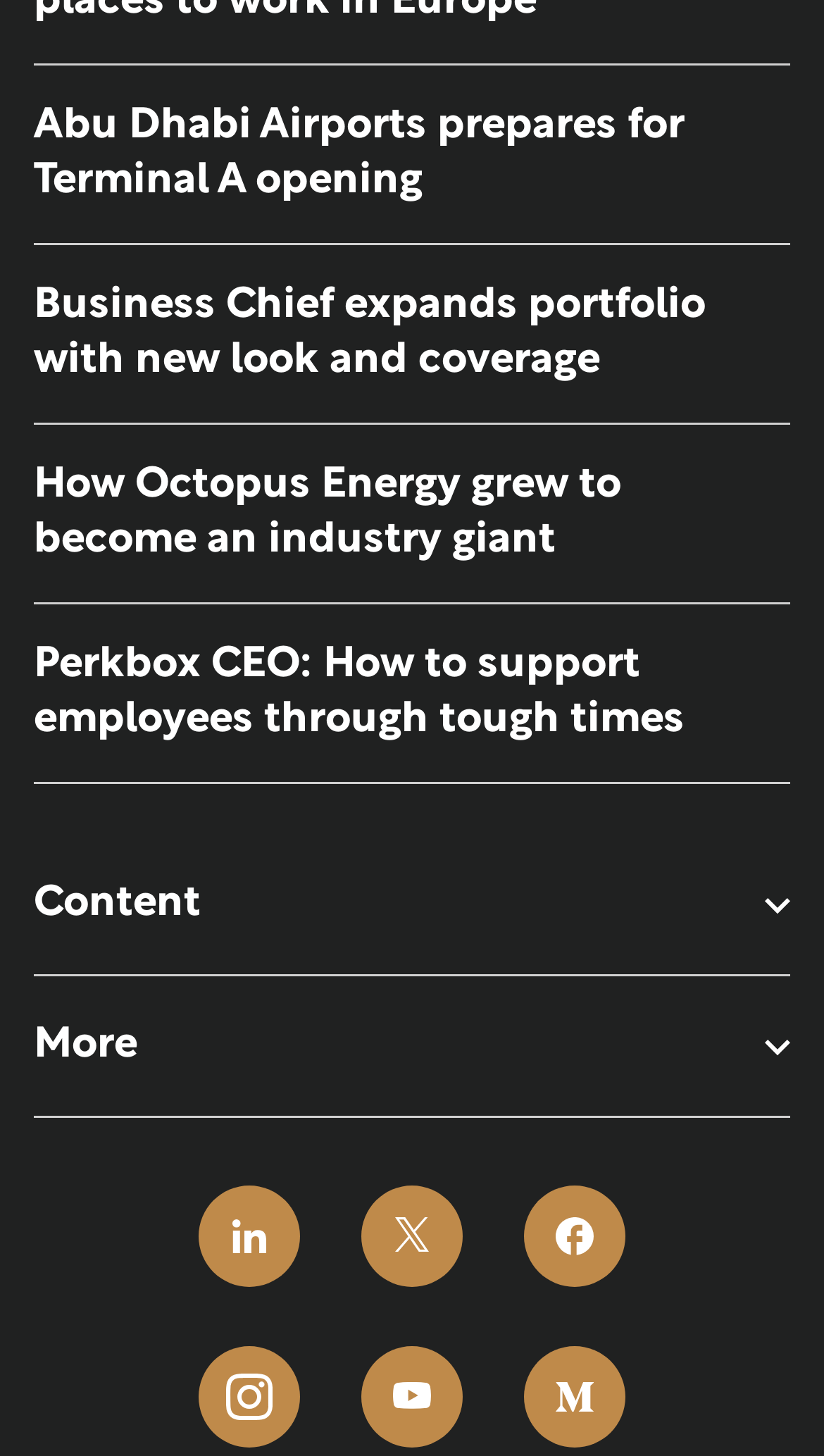What is the first article title?
Please ensure your answer is as detailed and informative as possible.

I looked at the list of article titles on the webpage and found that the first article title is 'Abu Dhabi Airports prepares for Terminal A opening'.